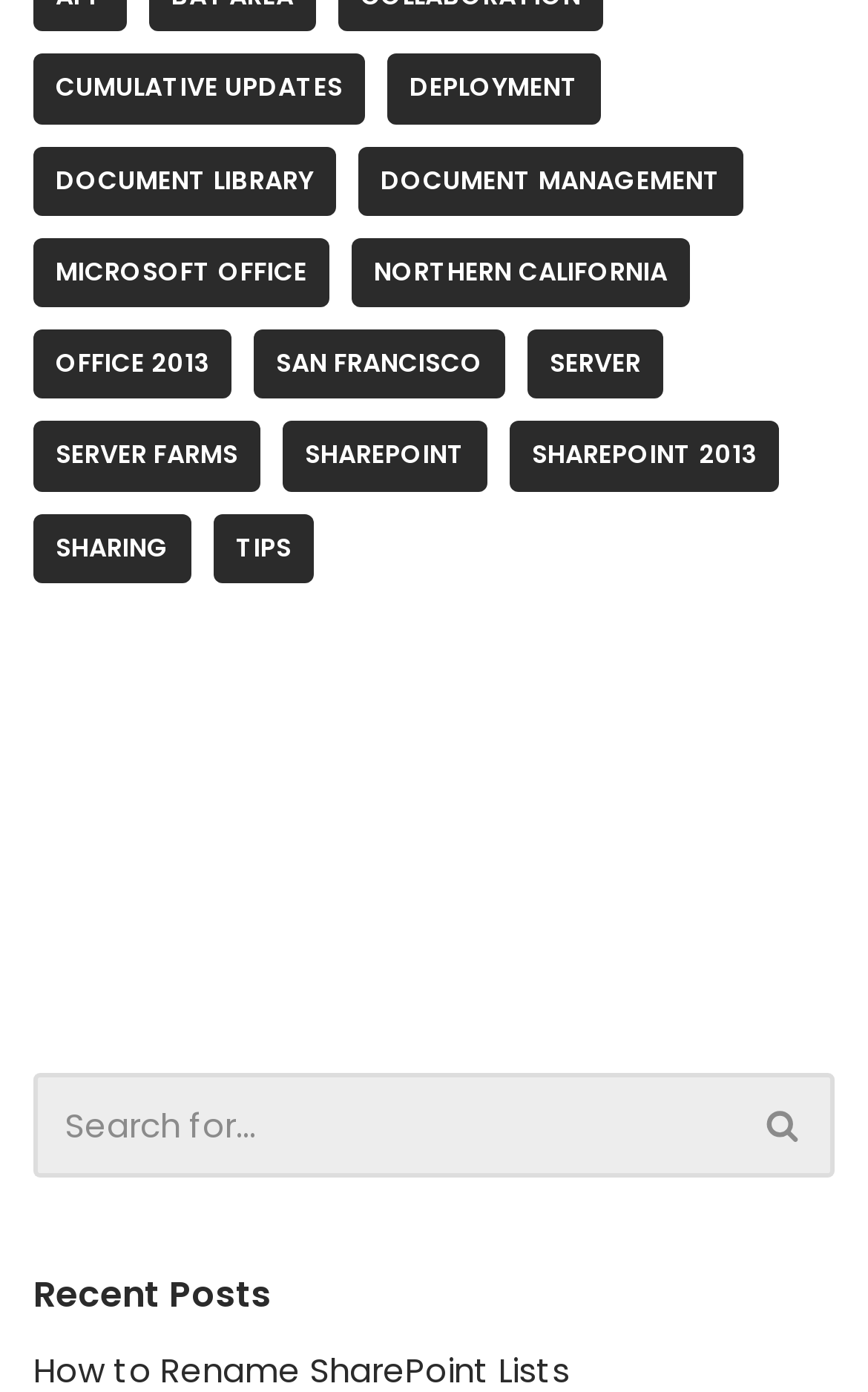Identify the bounding box of the UI element described as follows: "administrator". Provide the coordinates as four float numbers in the range of 0 to 1 [left, top, right, bottom].

[0.174, 0.119, 0.472, 0.169]